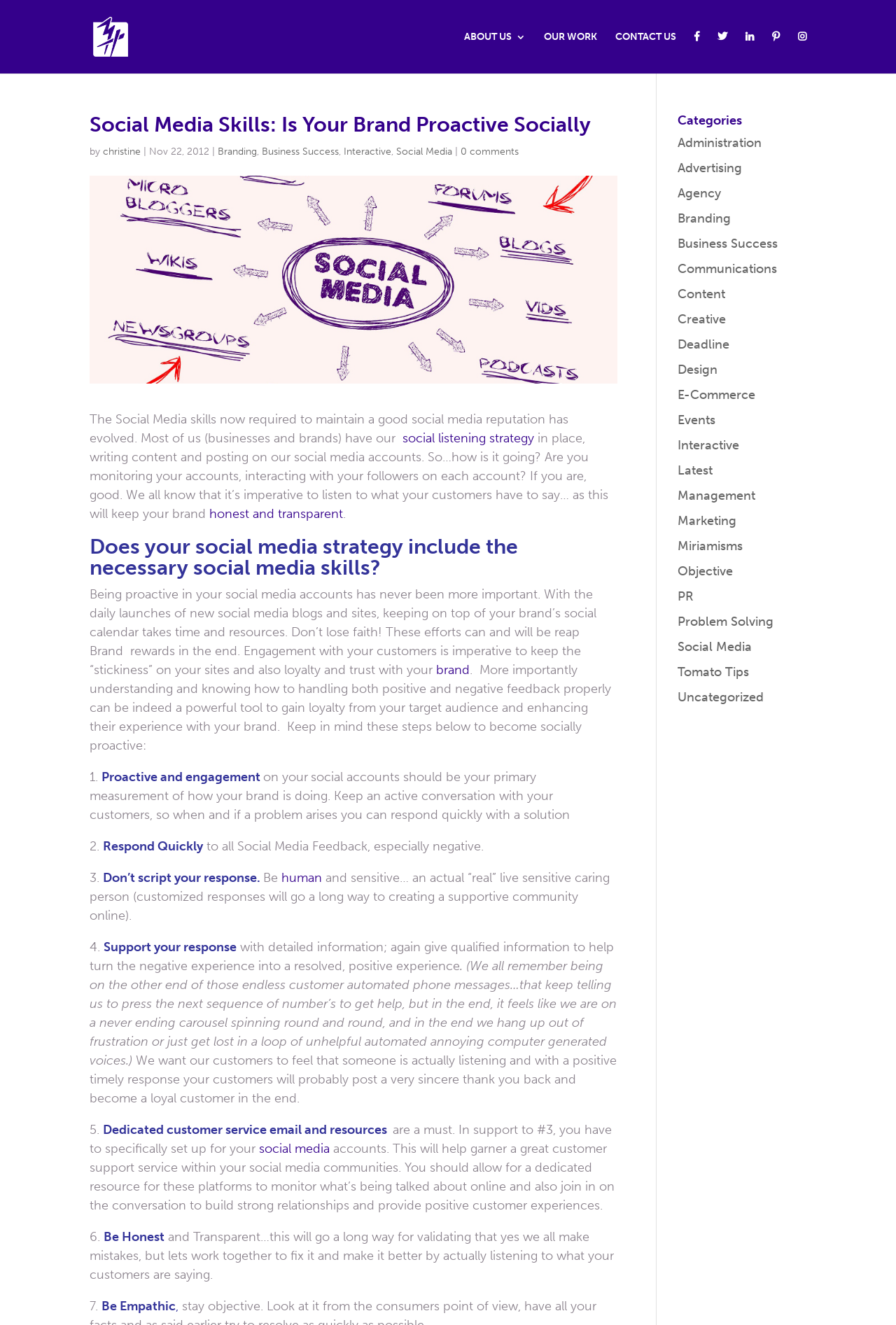Kindly provide the bounding box coordinates of the section you need to click on to fulfill the given instruction: "Read the article by christine".

[0.115, 0.11, 0.157, 0.119]